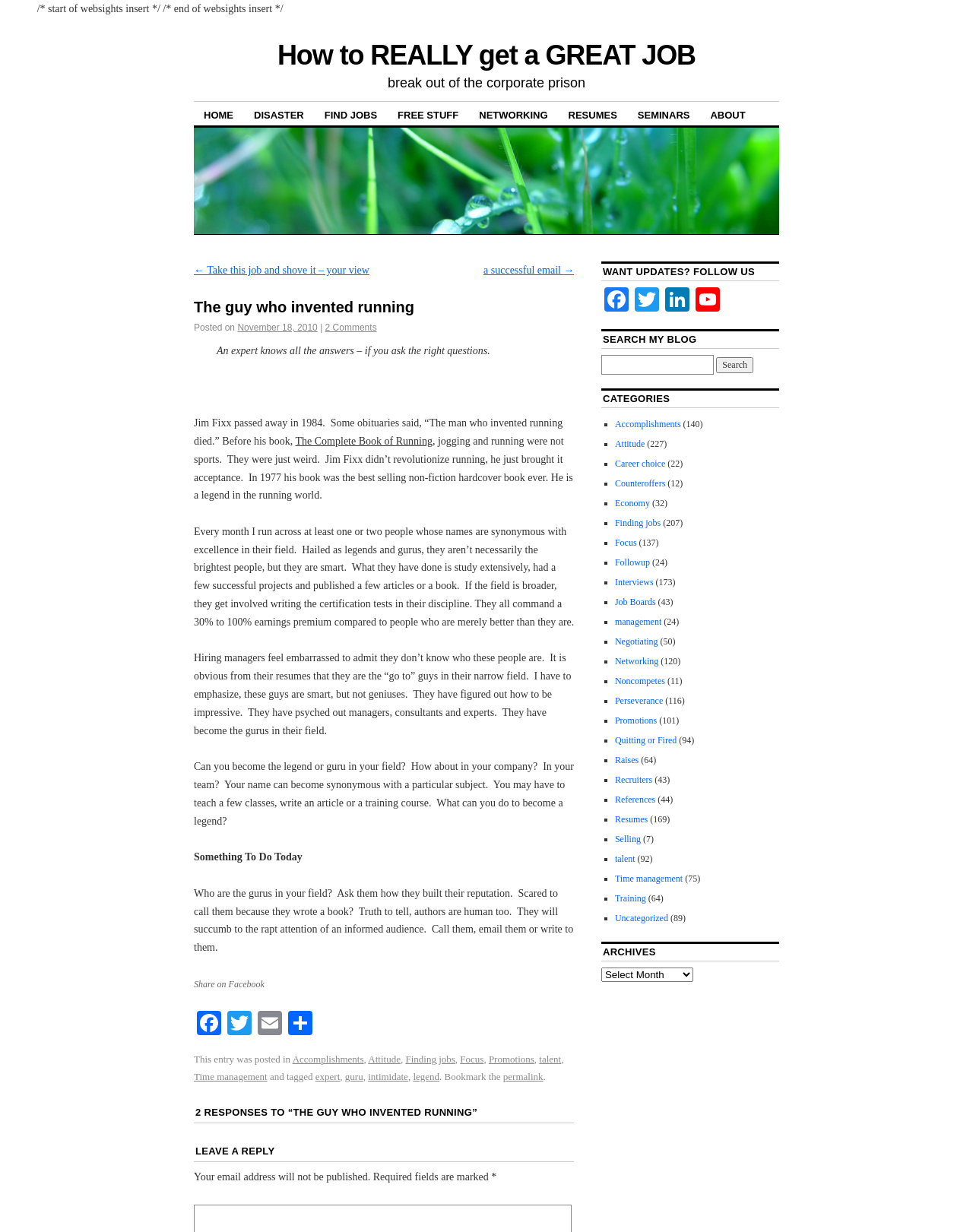Identify and generate the primary title of the webpage.

The guy who invented running